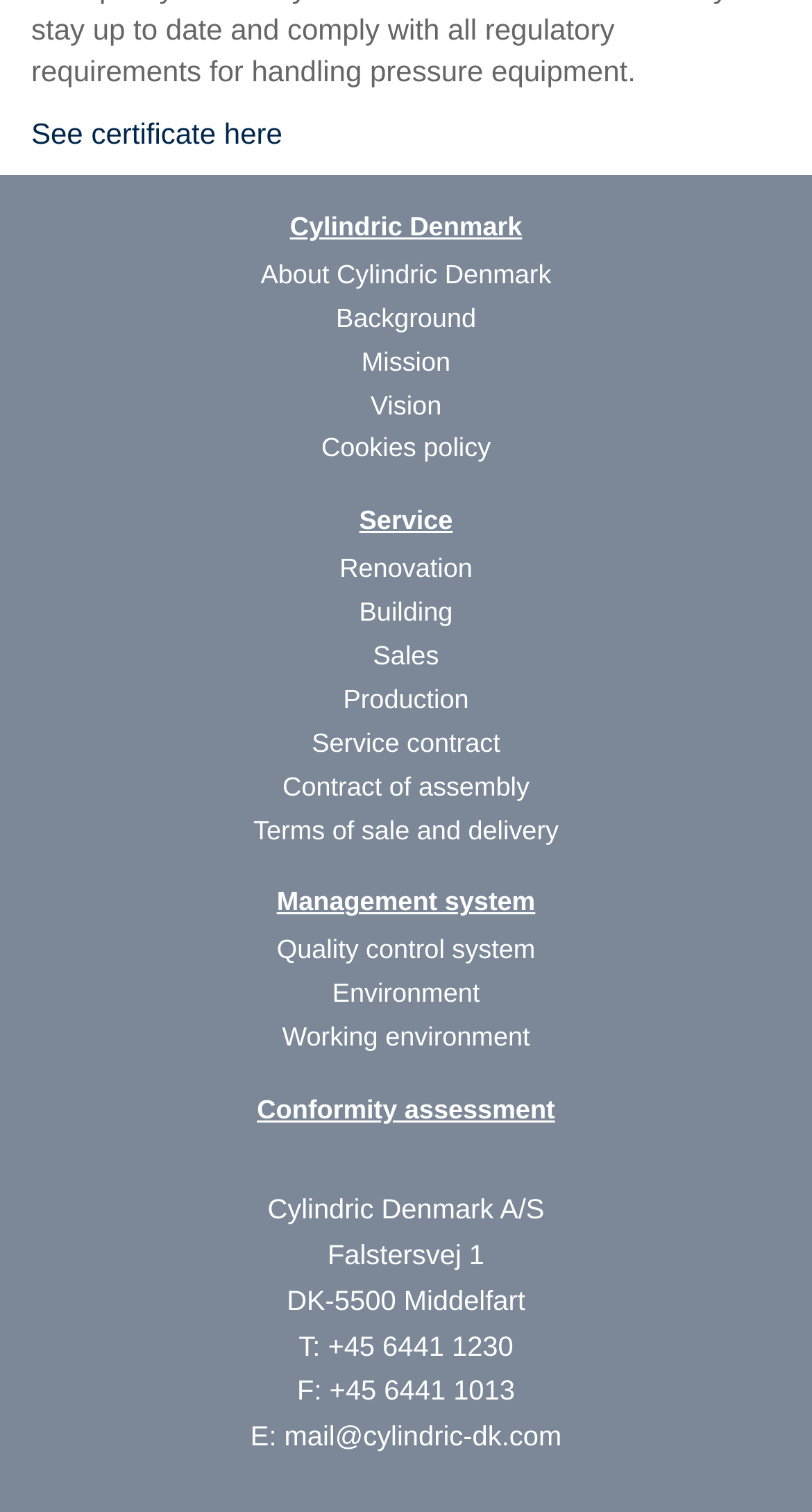Please specify the bounding box coordinates of the clickable section necessary to execute the following command: "Visit 'Cylindric Denmark'".

[0.038, 0.143, 0.962, 0.16]